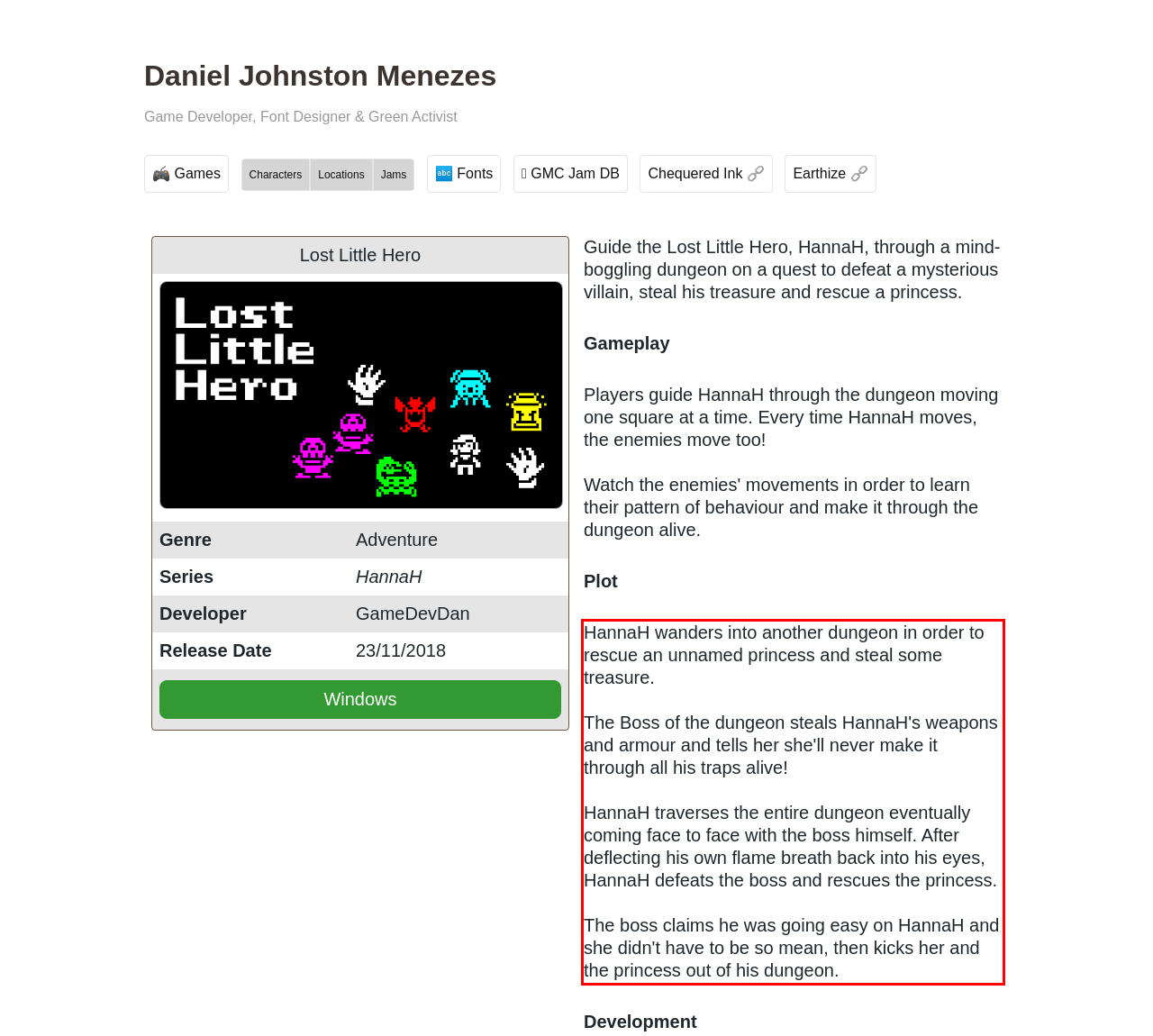Identify the text inside the red bounding box in the provided webpage screenshot and transcribe it.

HannaH wanders into another dungeon in order to rescue an unnamed princess and steal some treasure. The Boss of the dungeon steals HannaH's weapons and armour and tells her she'll never make it through all his traps alive! HannaH traverses the entire dungeon eventually coming face to face with the boss himself. After deflecting his own flame breath back into his eyes, HannaH defeats the boss and rescues the princess. The boss claims he was going easy on HannaH and she didn't have to be so mean, then kicks her and the princess out of his dungeon.